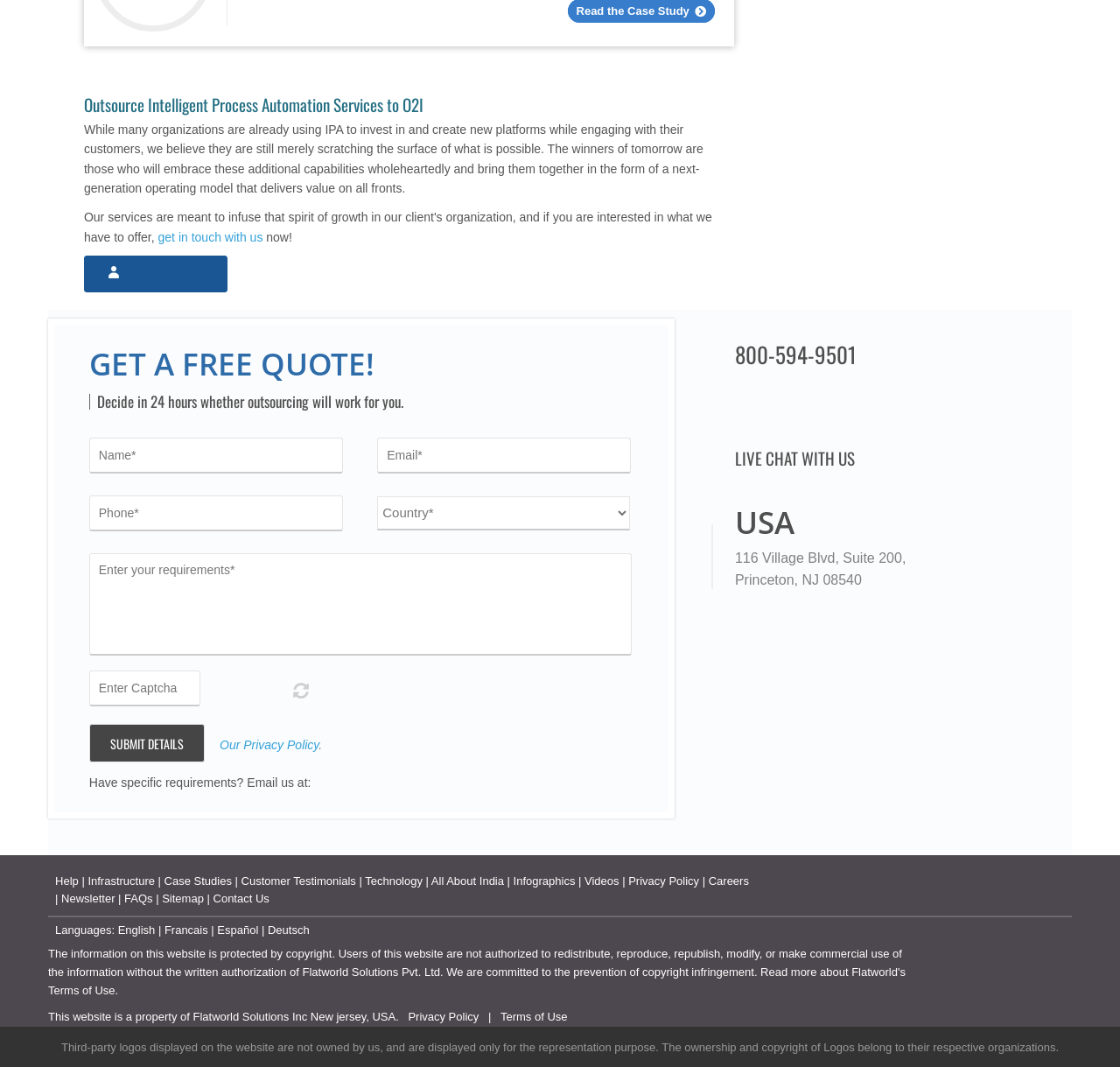Locate the bounding box coordinates of the clickable area to execute the instruction: "Live chat with us". Provide the coordinates as four float numbers between 0 and 1, represented as [left, top, right, bottom].

[0.627, 0.418, 0.649, 0.439]